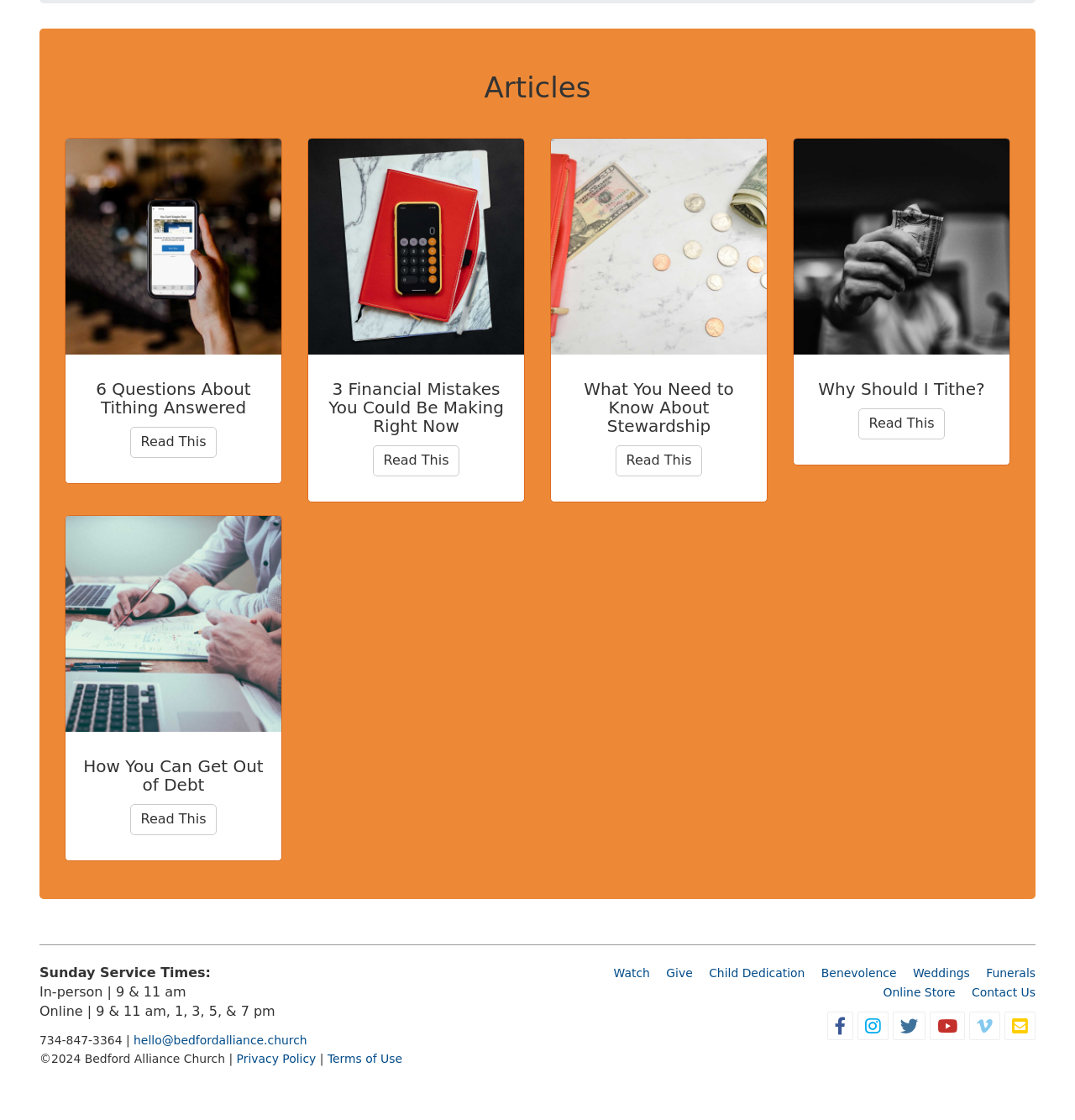Kindly determine the bounding box coordinates for the clickable area to achieve the given instruction: "Read about 6 Questions About Tithing Answered".

[0.121, 0.381, 0.202, 0.409]